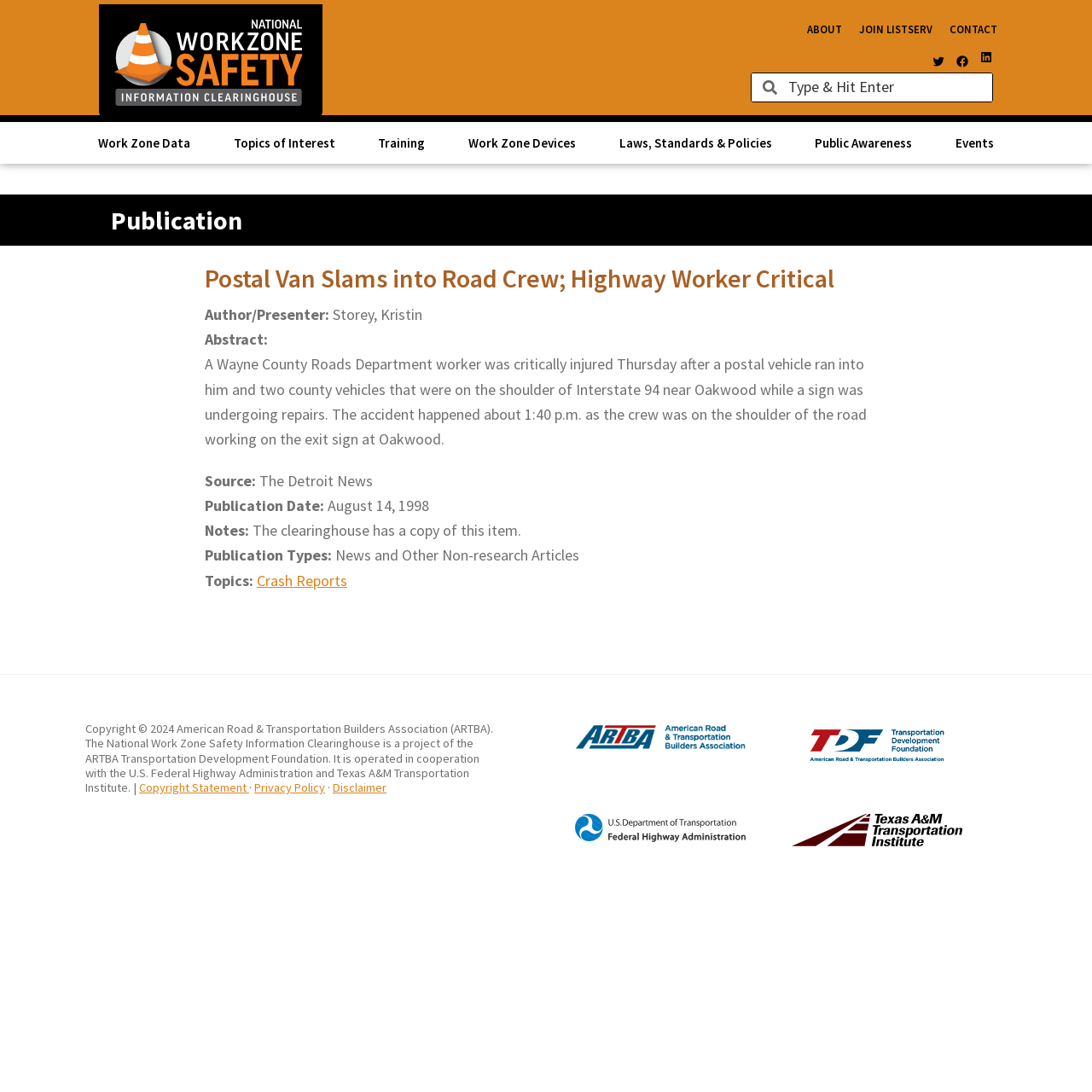What is the logo of the website?
Based on the screenshot, respond with a single word or phrase.

Logo